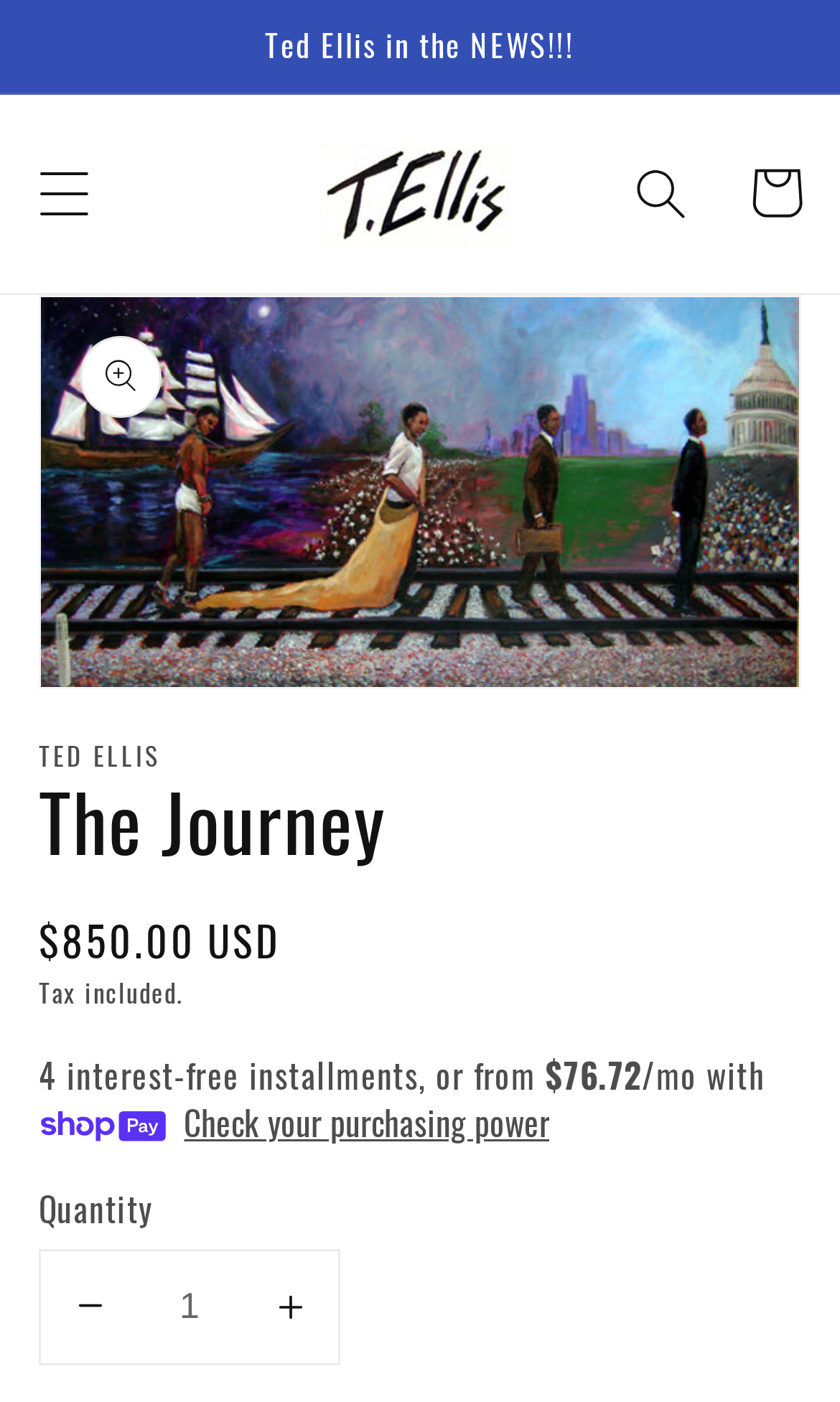Offer a detailed account of what is visible on the webpage.

This webpage is about Ted Ellis Limited Edition Art, specifically featuring "The Journey" artwork. At the top, there is an announcement section with a bold title "Ted Ellis in the NEWS!!!" and a menu button on the left side. On the right side, there is a search button and a cart link. 

Below the announcement section, there is a large image of the artwork "The Journey" with a heading that reads "The Journey" above it. The artwork's details are listed below, including the regular price of $850.00 USD, with tax included. There is also an option to pay in 4 interest-free installments, with the monthly payment amount displayed. 

To the right of the artwork's details, there is a "Quantity" section where users can adjust the quantity of the artwork they want to purchase. The quantity can be decreased or increased using the corresponding buttons. 

At the bottom of the page, there is a "Check your purchasing power" button and a "Shop Pay" image.